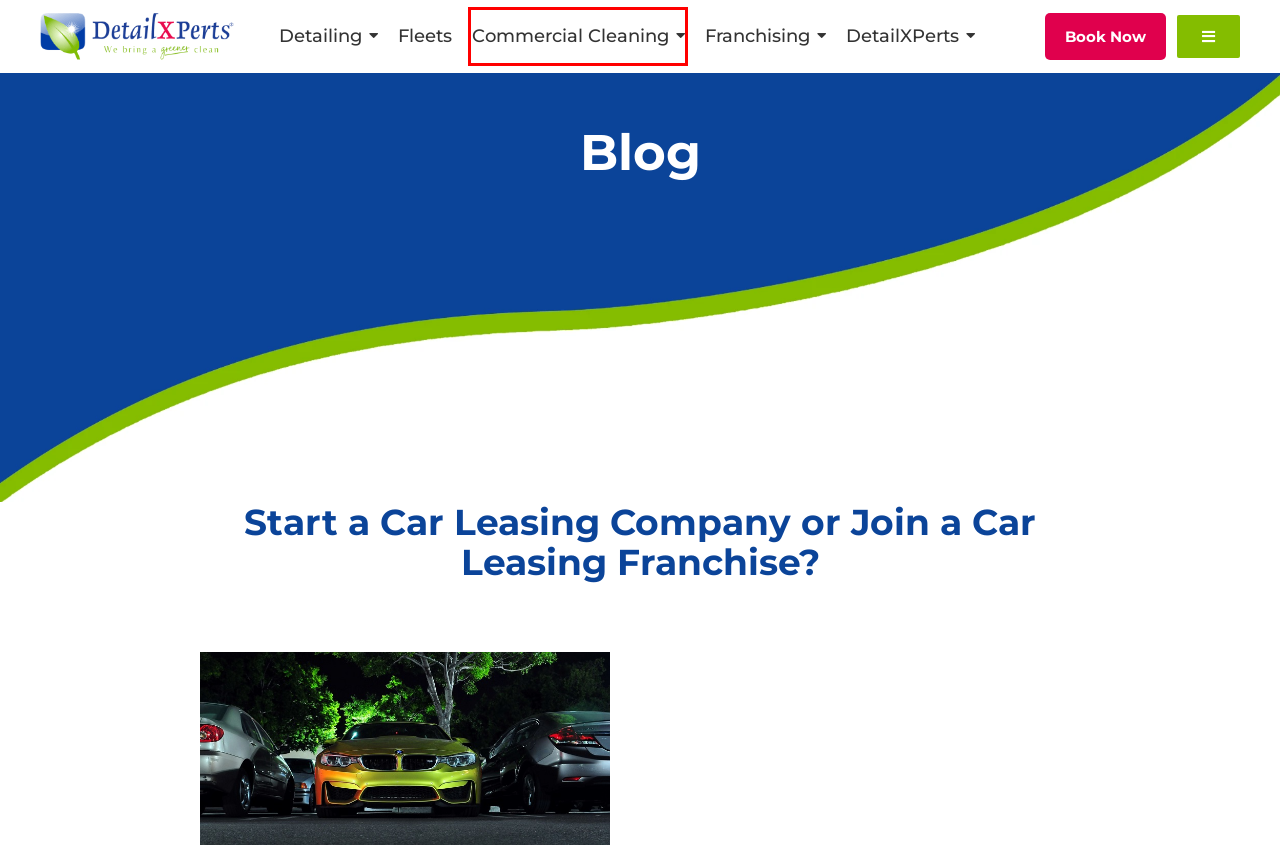You have a screenshot of a webpage with a red rectangle bounding box. Identify the best webpage description that corresponds to the new webpage after clicking the element within the red bounding box. Here are the candidates:
A. Commercial Cleaning & Sanitizing Services by DetailXPerts
B. Sustainability Statement: Committed to People, Planet, and Profit
C. Cleaning Franchise Opportunities by DetailXPerts
D. Car Wash Gift Certificates by DetailXPerts - Purchase Now!
E. Managing Employees of Your Car Wash Business - 5 Tips to Better Do It
F. Fleet Services: Washing and Detailing with Steam by DetailXPerts
G. Professional Mobile Detailing Services with Steam by DetailXPerts
H. About DetailXPerts – Professional Detailing & Franchise System

A